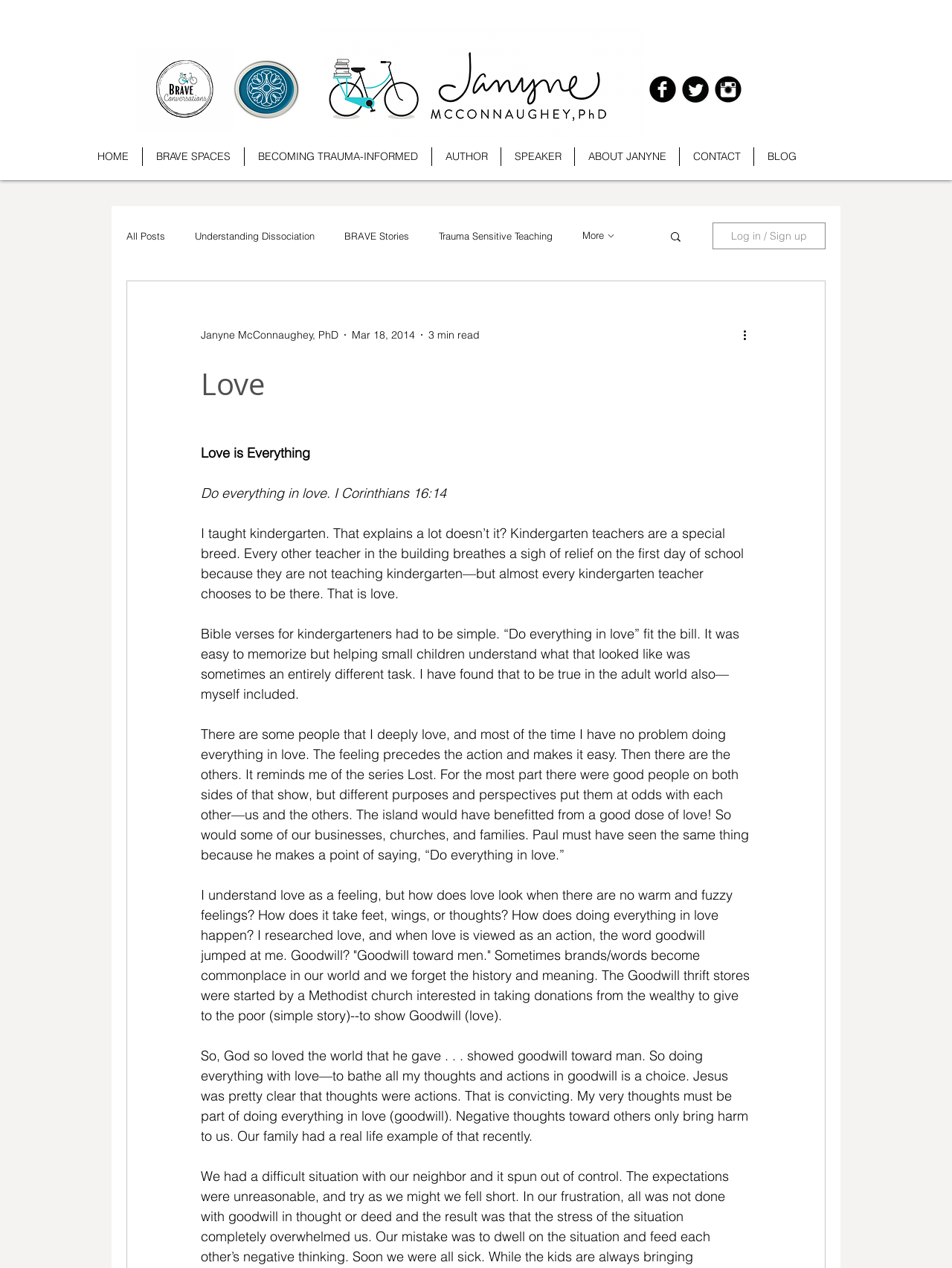Answer this question in one word or a short phrase: How many social media links are in the social bar?

3